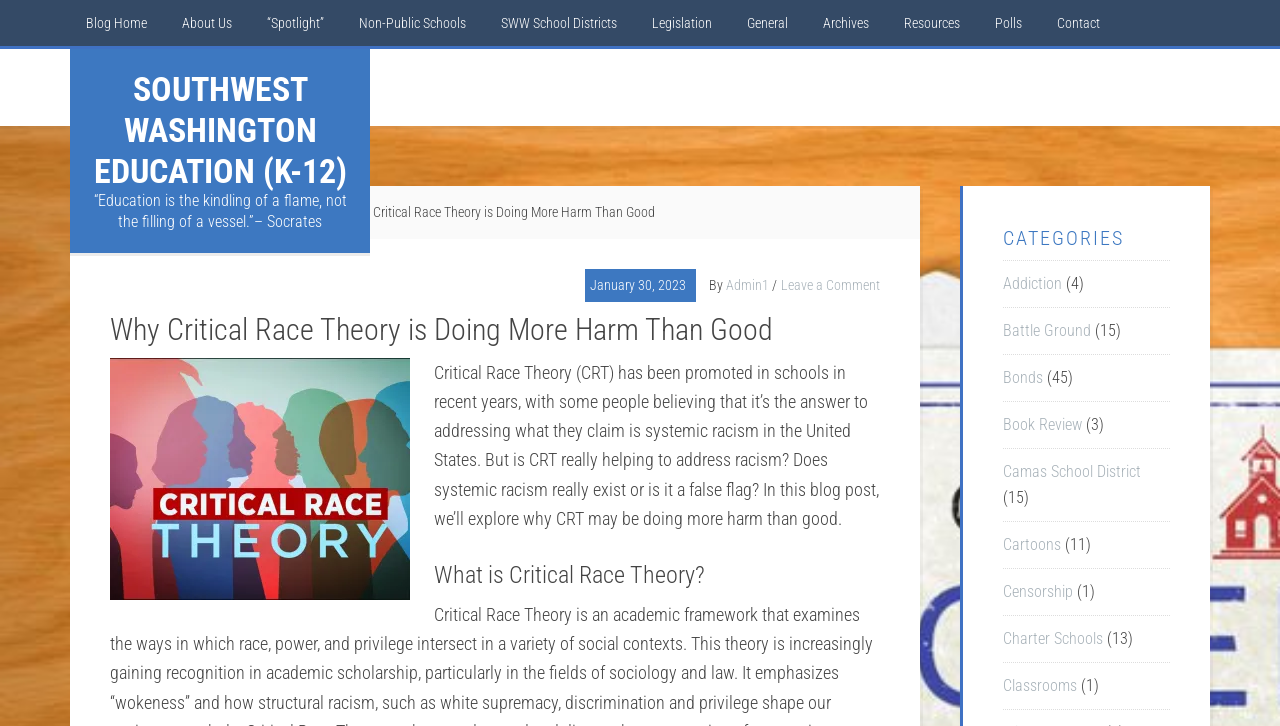What is the name of the blog?
Give a single word or phrase as your answer by examining the image.

Southwest Washington Education